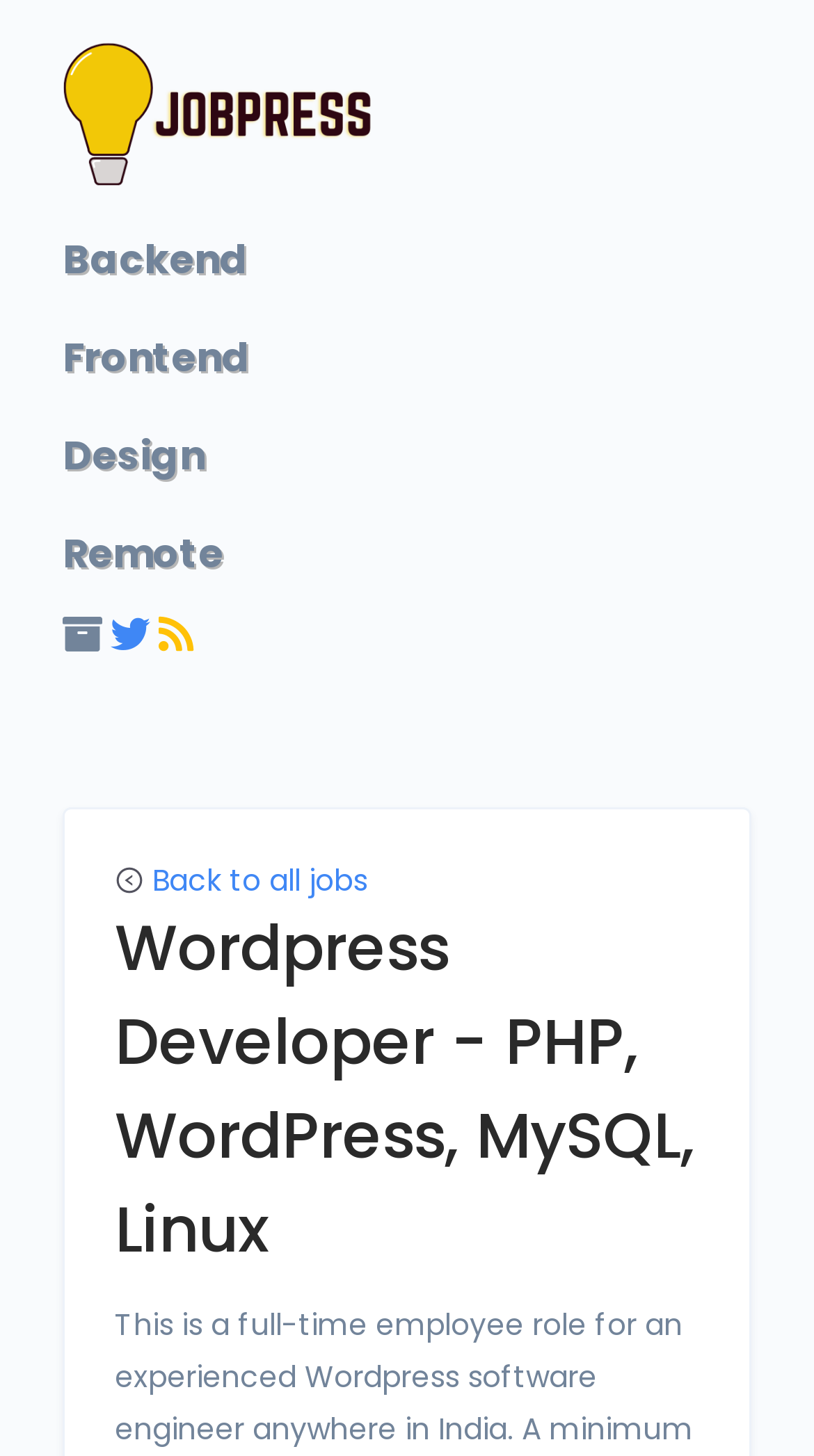Find the bounding box coordinates of the clickable region needed to perform the following instruction: "Click on Remote". The coordinates should be provided as four float numbers between 0 and 1, i.e., [left, top, right, bottom].

[0.077, 0.361, 0.274, 0.4]